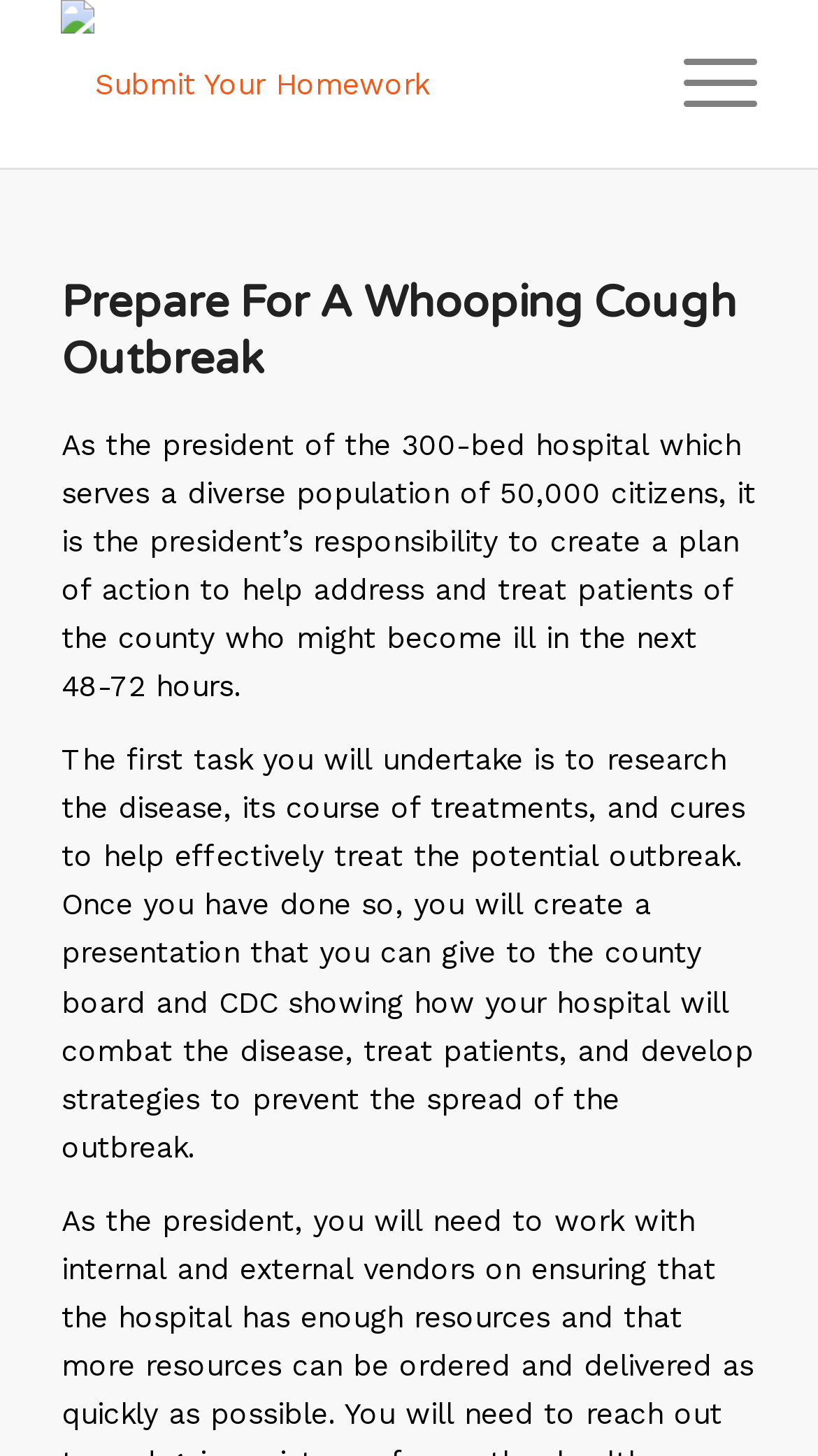Using the provided element description "alt="Submit Your Homework"", determine the bounding box coordinates of the UI element.

[0.075, 0.0, 0.755, 0.115]